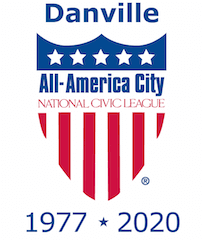What do the red and white stripes represent?
Can you provide a detailed and comprehensive answer to the question?

According to the caption, the red and white stripes below the blue section represent the American flag, reinforcing the town's patriotic spirit.